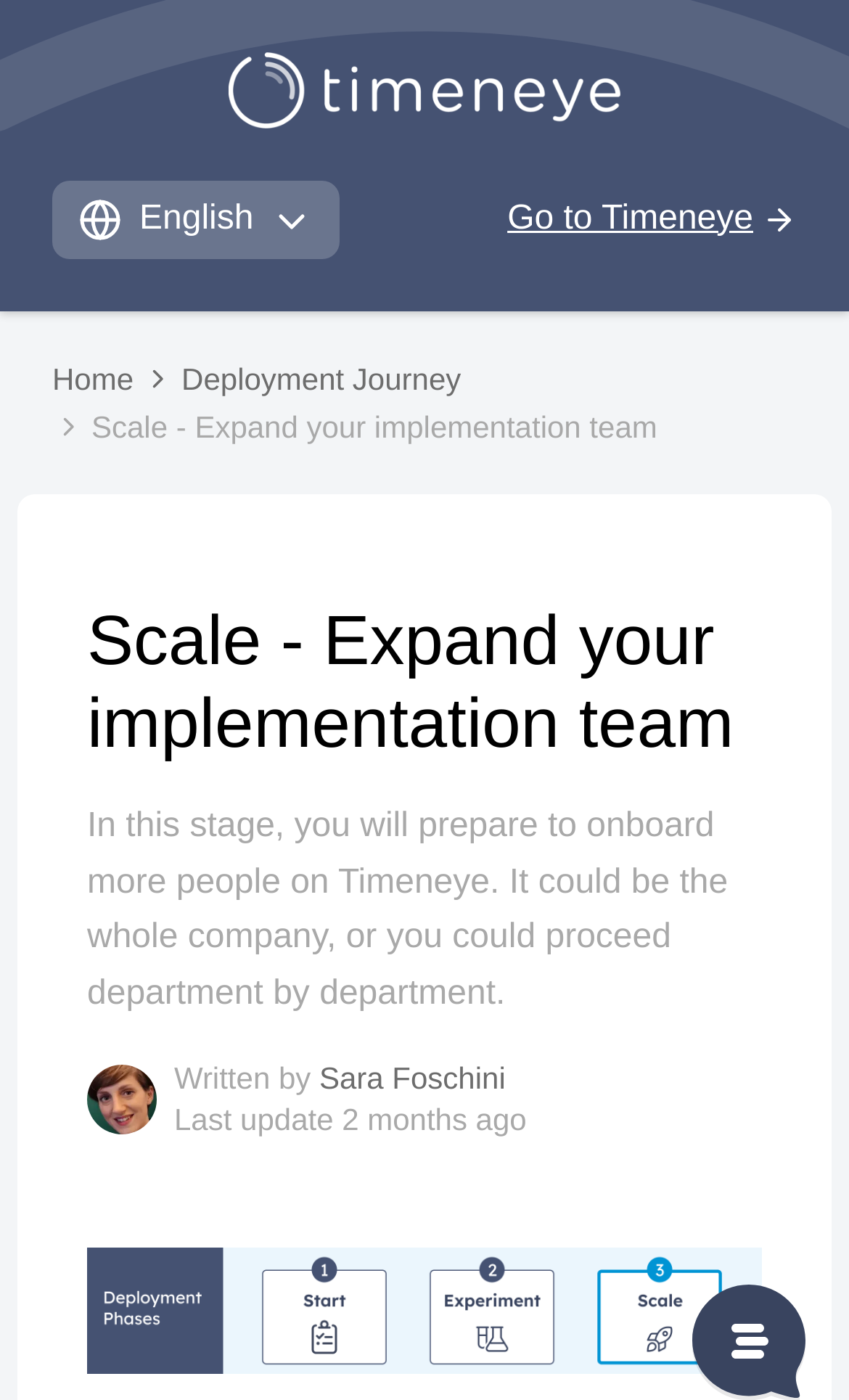What is the purpose of this stage?
Refer to the image and offer an in-depth and detailed answer to the question.

The purpose of this stage is to prepare to onboard more people on Timeneye, either the whole company or department by department, as stated in the static text.